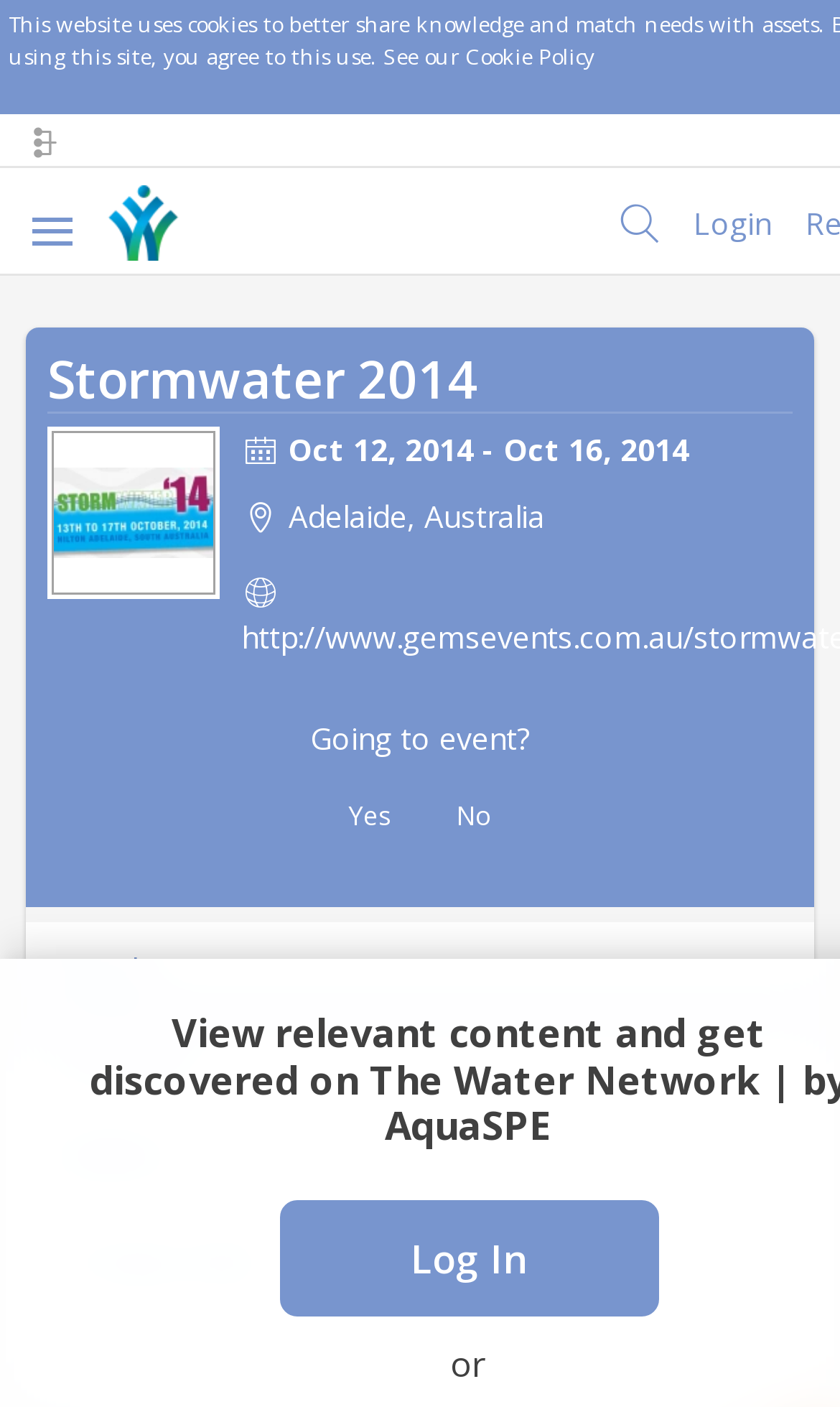Point out the bounding box coordinates of the section to click in order to follow this instruction: "View event details".

[0.031, 0.656, 0.969, 0.721]